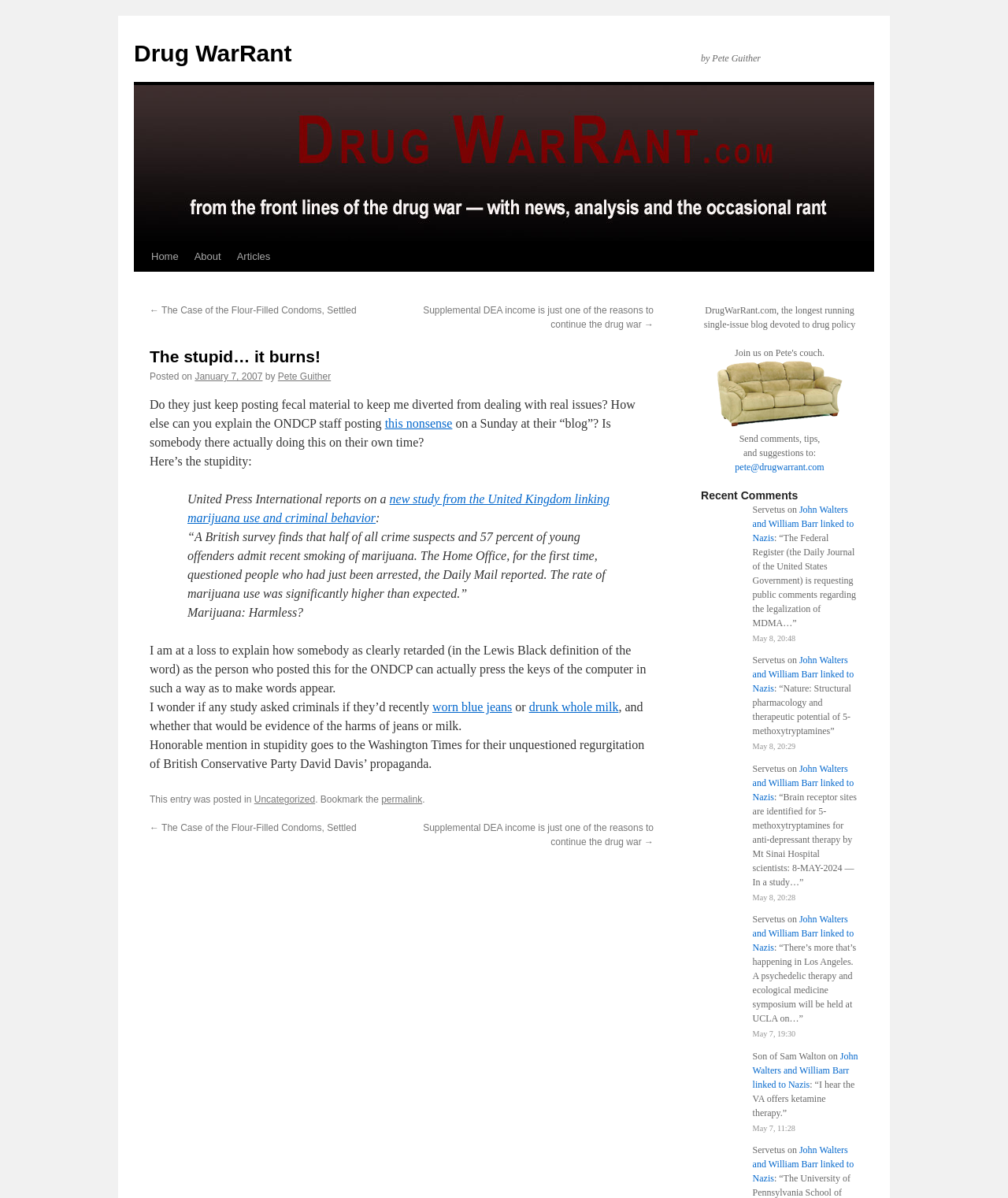Carefully examine the image and provide an in-depth answer to the question: Who is the author of the latest article?

The author of the latest article can be found by looking at the text 'by Pete Guither' with bounding box coordinates [0.695, 0.044, 0.755, 0.053]. This text is located near the top of the webpage, indicating that it is the author of the latest article.